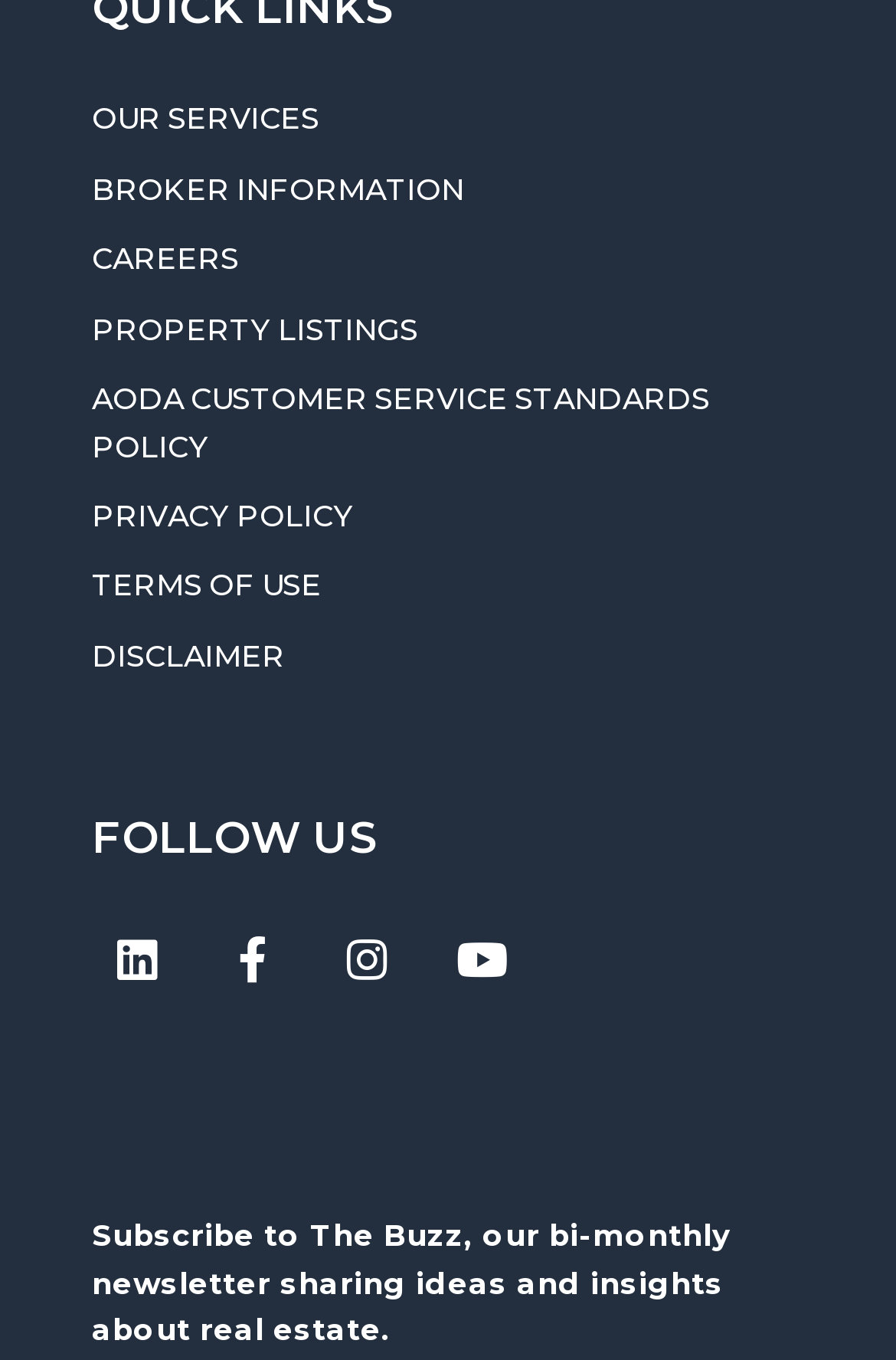How many social media links are there?
Using the information from the image, give a concise answer in one word or a short phrase.

3